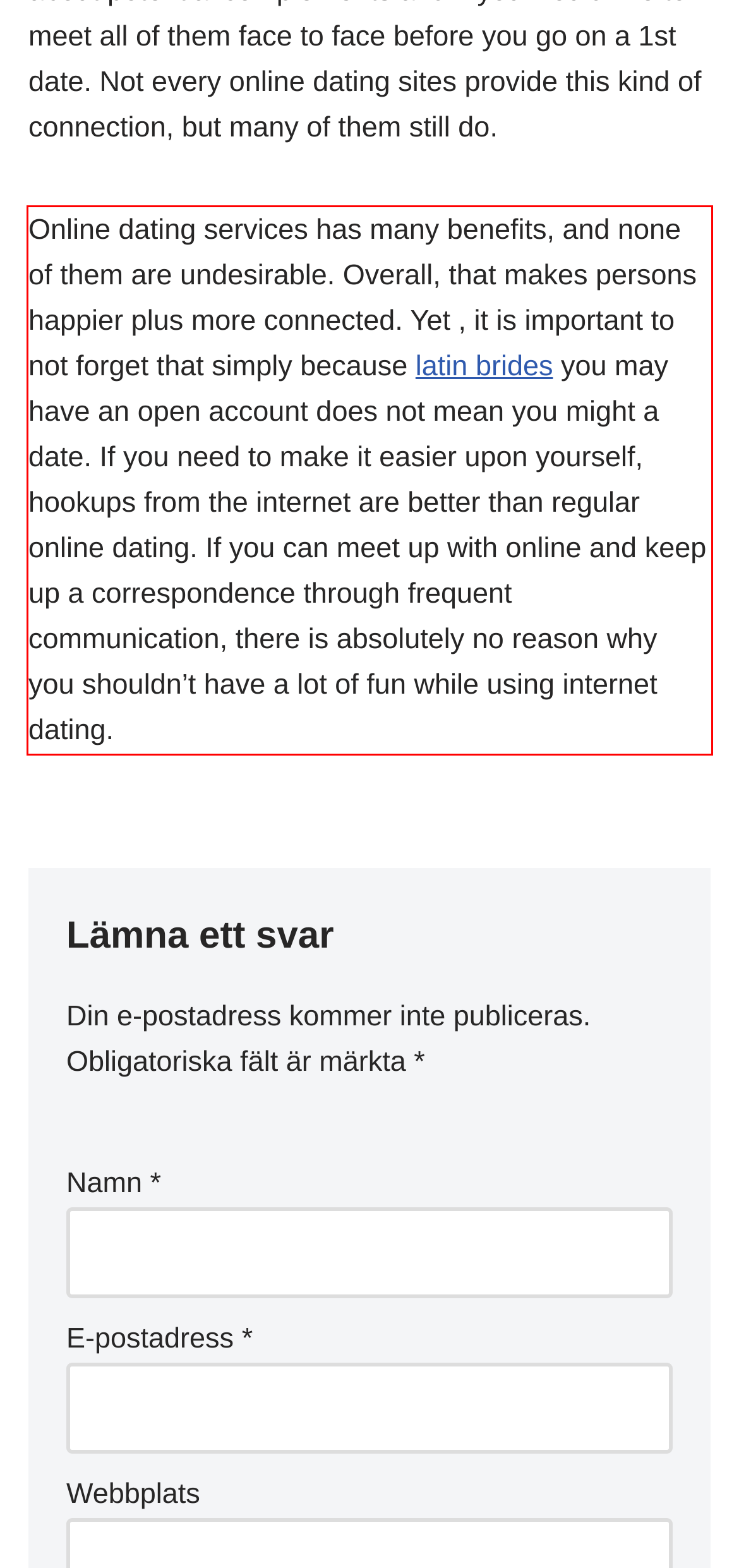In the given screenshot, locate the red bounding box and extract the text content from within it.

Online dating services has many benefits, and none of them are undesirable. Overall, that makes persons happier plus more connected. Yet , it is important to not forget that simply because latin brides you may have an open account does not mean you might a date. If you need to make it easier upon yourself, hookups from the internet are better than regular online dating. If you can meet up with online and keep up a correspondence through frequent communication, there is absolutely no reason why you shouldn’t have a lot of fun while using internet dating.